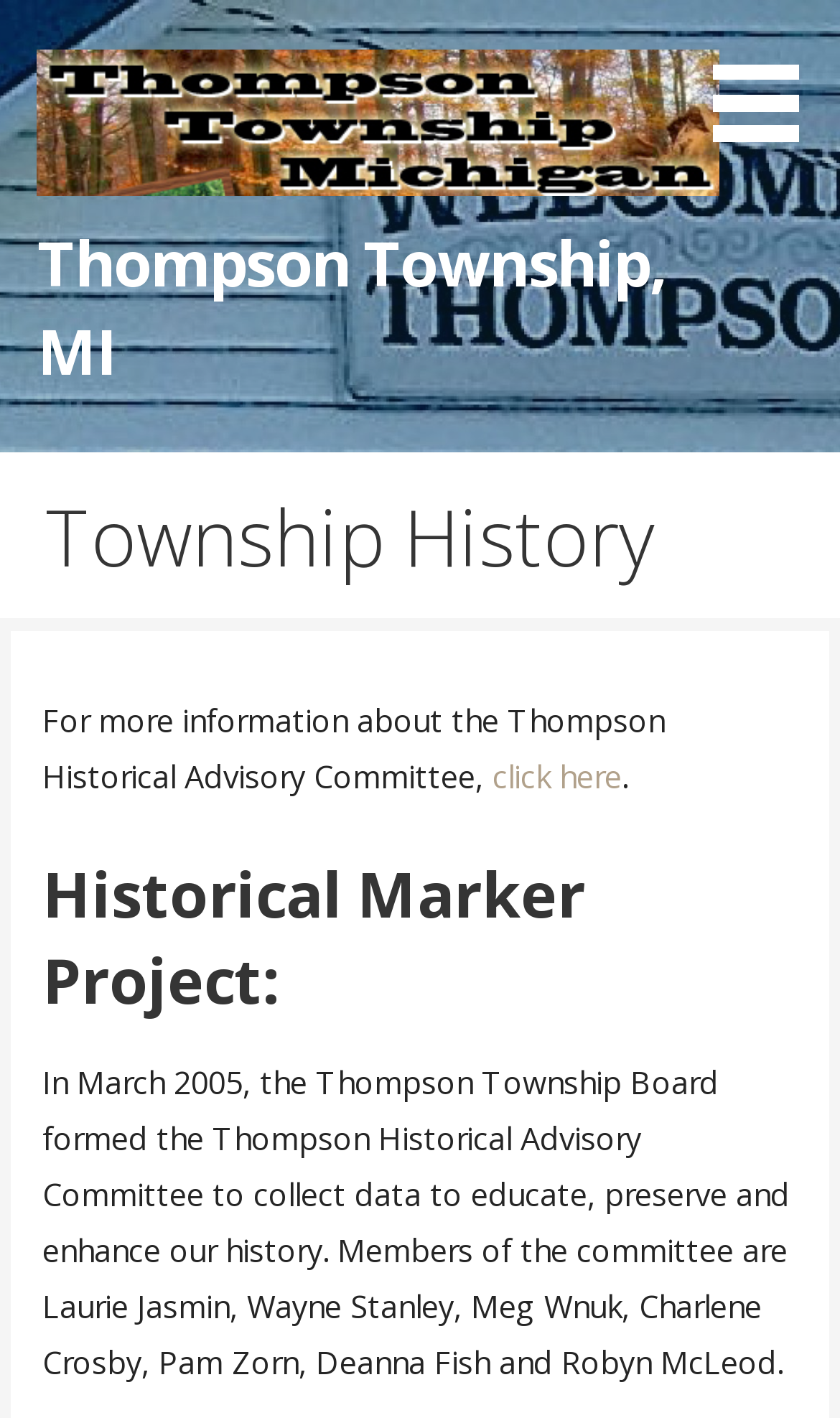How many members are in the Thompson Historical Advisory Committee?
Provide a short answer using one word or a brief phrase based on the image.

7